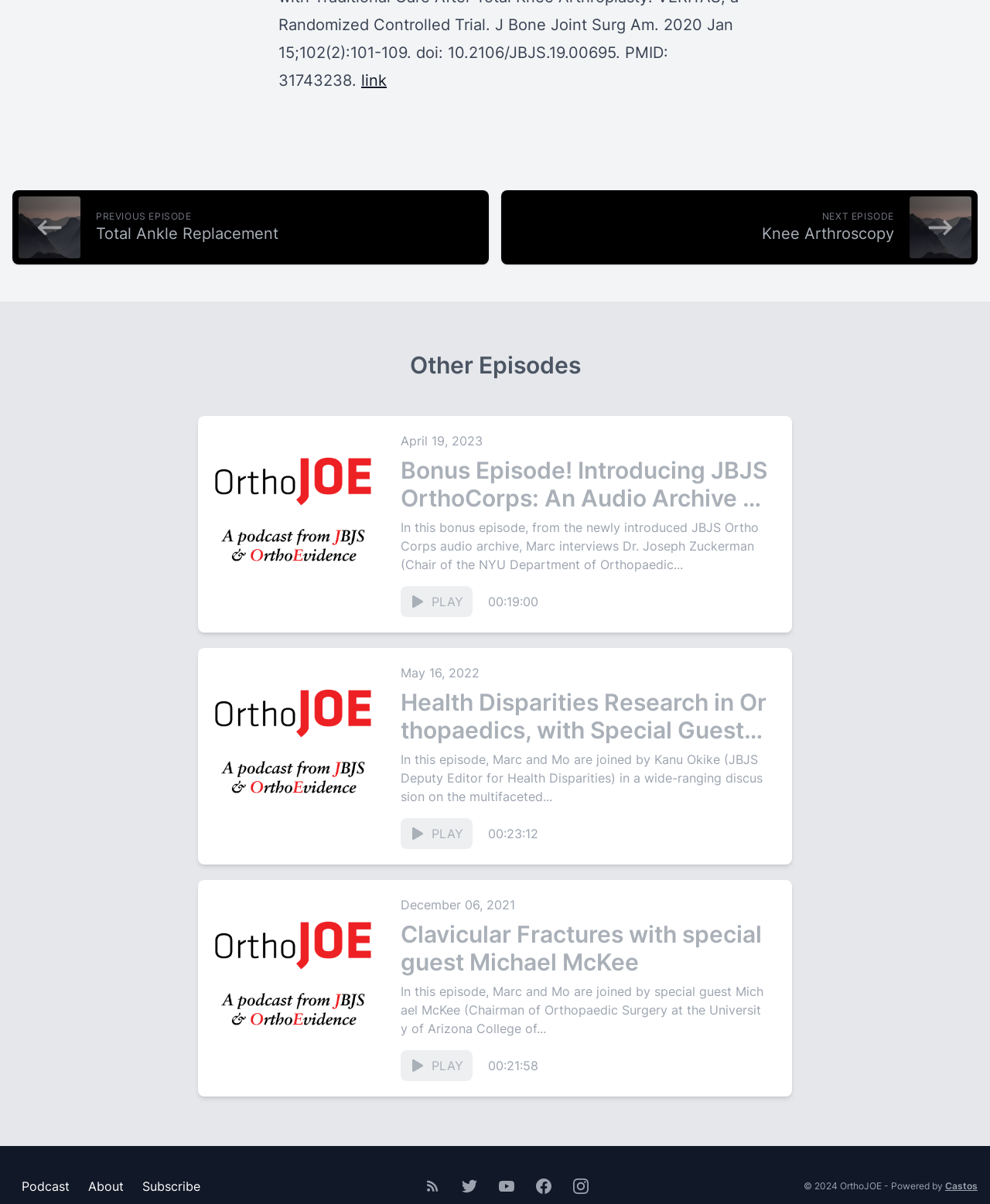Please give a short response to the question using one word or a phrase:
What is the position of the 'NEXT EPISODE' link?

Right side